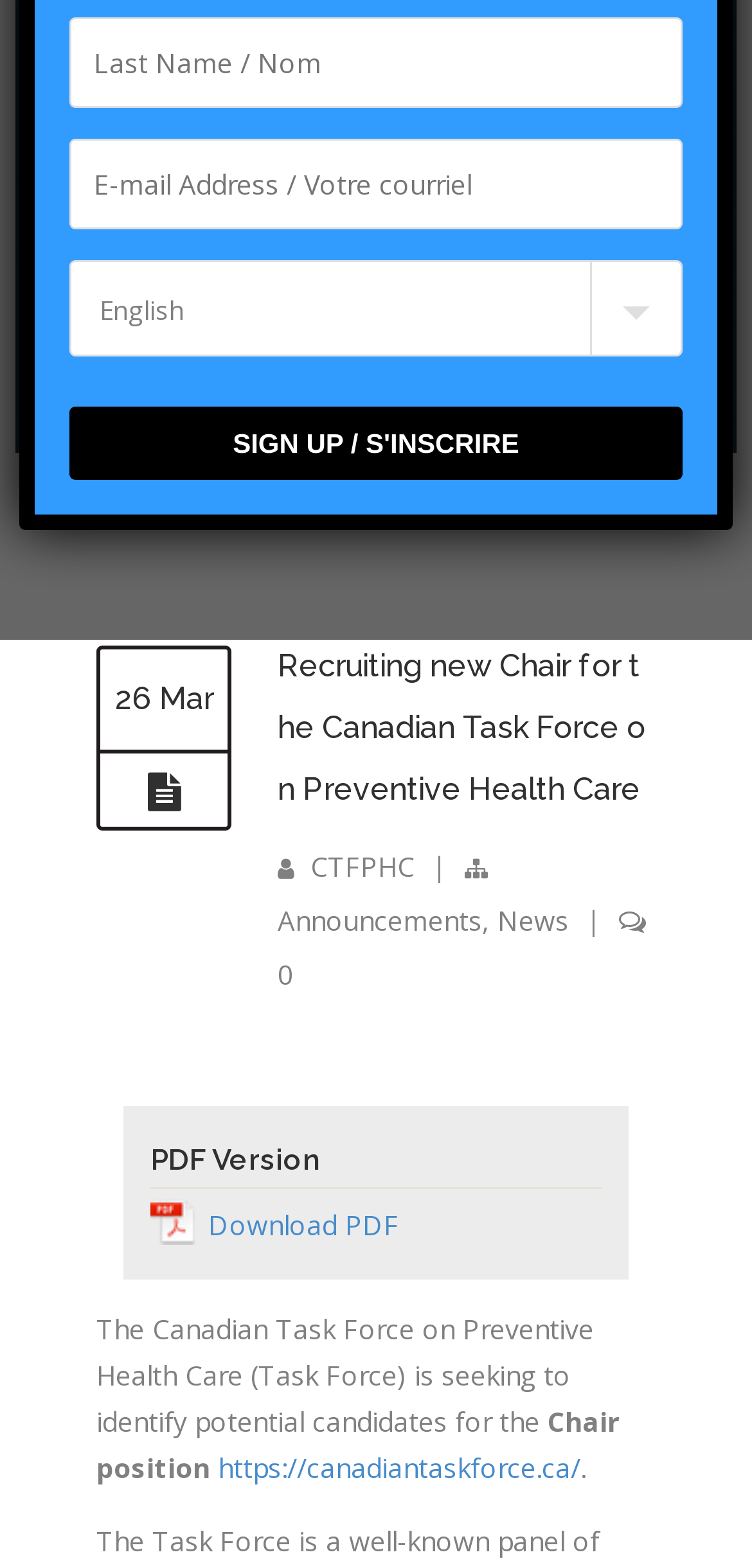Please locate the UI element described by "Download PDF" and provide its bounding box coordinates.

[0.277, 0.769, 0.531, 0.792]